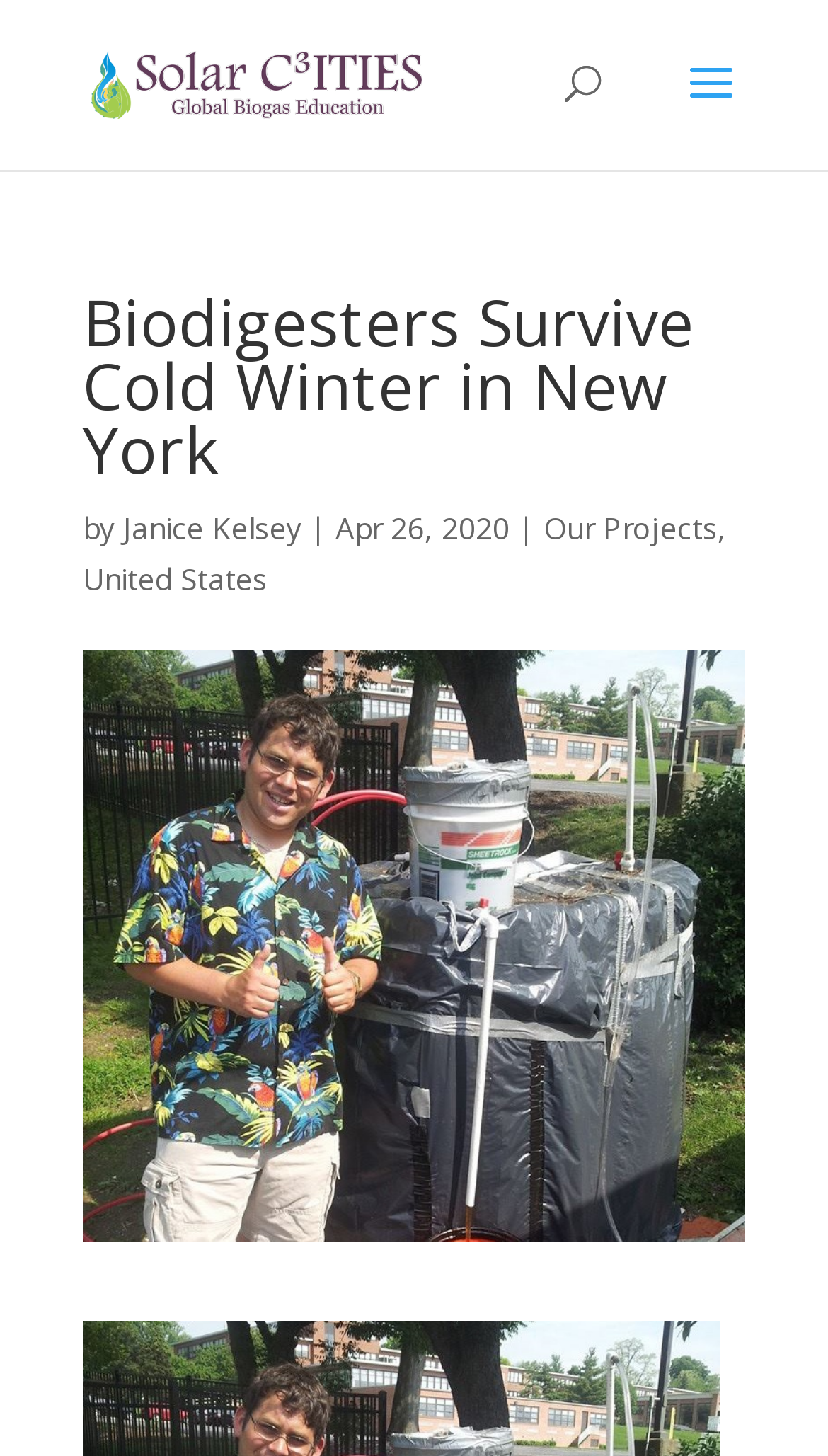Give an in-depth explanation of the webpage layout and content.

The webpage is about biodigesters surviving a cold winter in New York. At the top left, there is a link to "Solar CITIES" accompanied by an image with the same name. Below this, a search bar spans across the top of the page. 

The main content begins with a heading that reads "Biodigesters Survive Cold Winter in New York". This is followed by a byline that includes the author's name, "Janice Kelsey", and the date "Apr 26, 2020". 

On the same line as the byline, there are two links: "Our Projects" on the right and "United States" on the left. The "United States" link is positioned slightly below the byline.